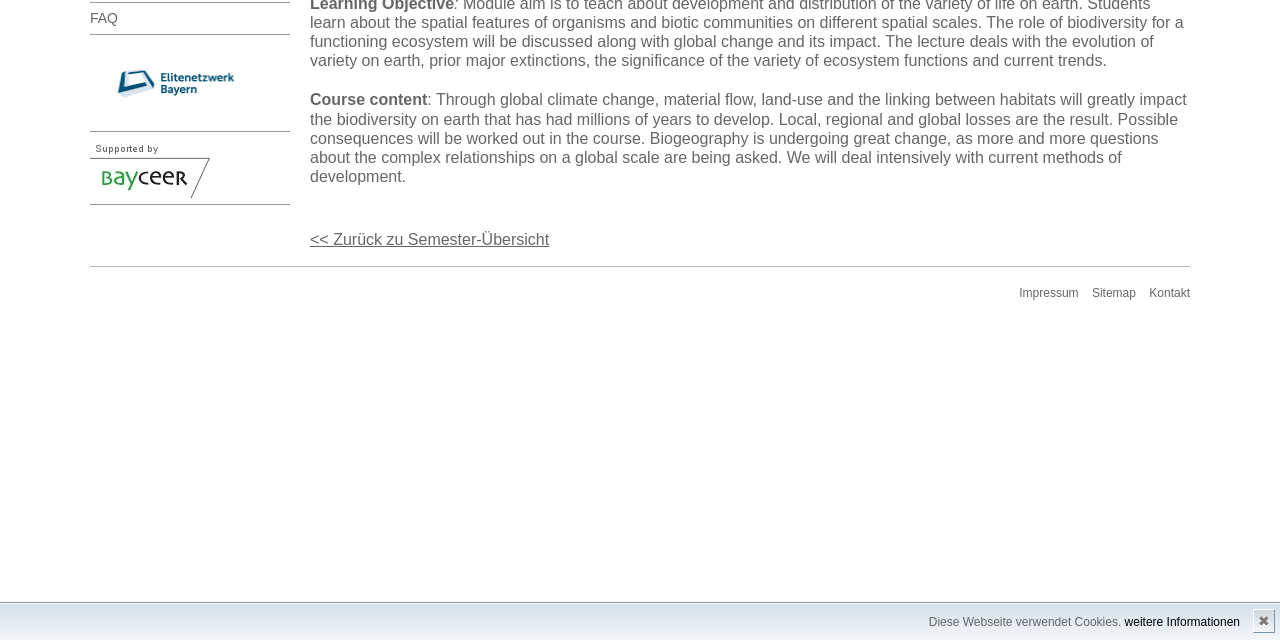Identify the bounding box of the UI element described as follows: "Documents". Provide the coordinates as four float numbers in the range of 0 to 1 [left, top, right, bottom].

None